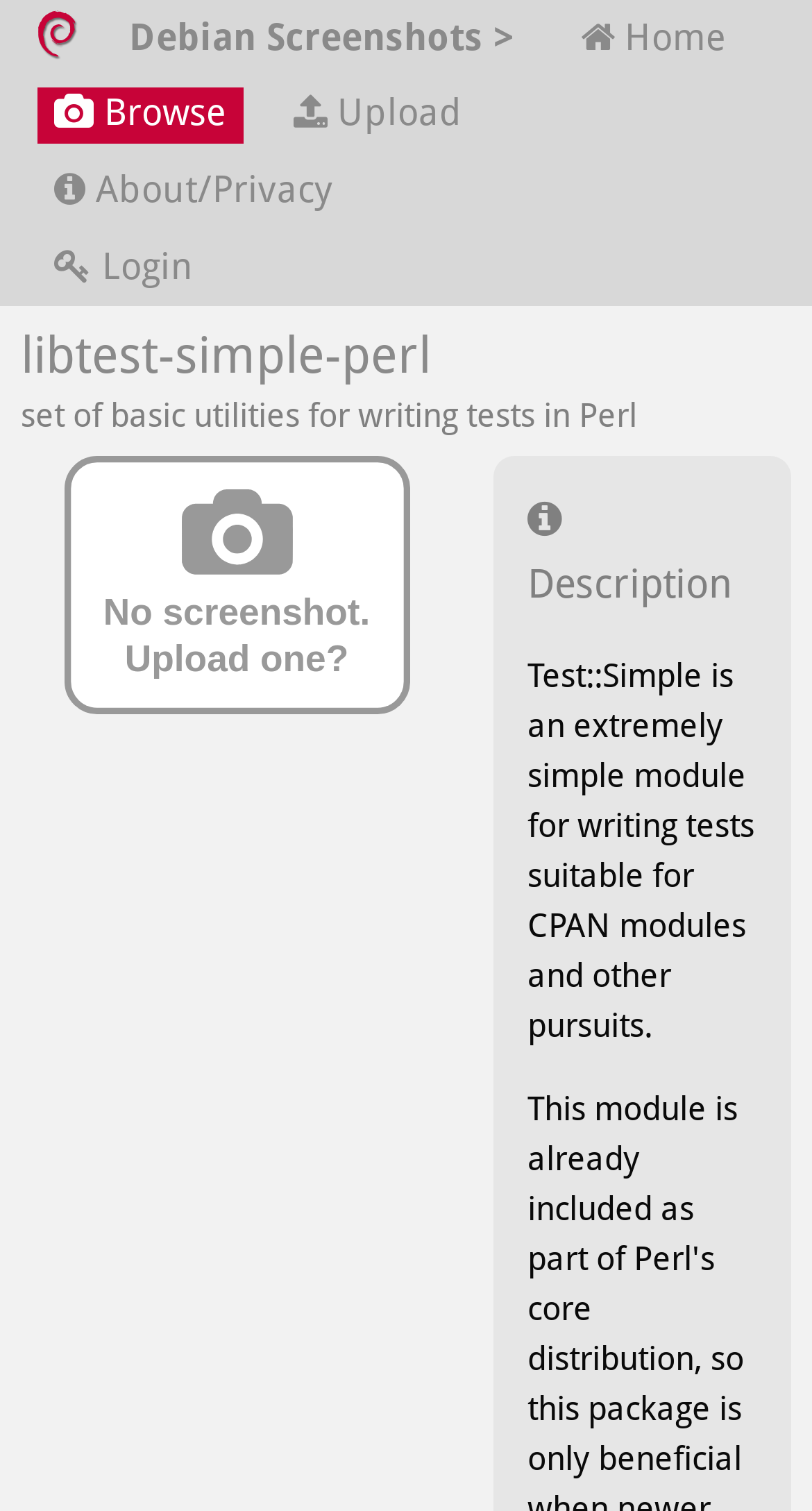What is the section title above the description?
Look at the image and construct a detailed response to the question.

I found the answer by looking at the StaticText element with the text 'Description'.